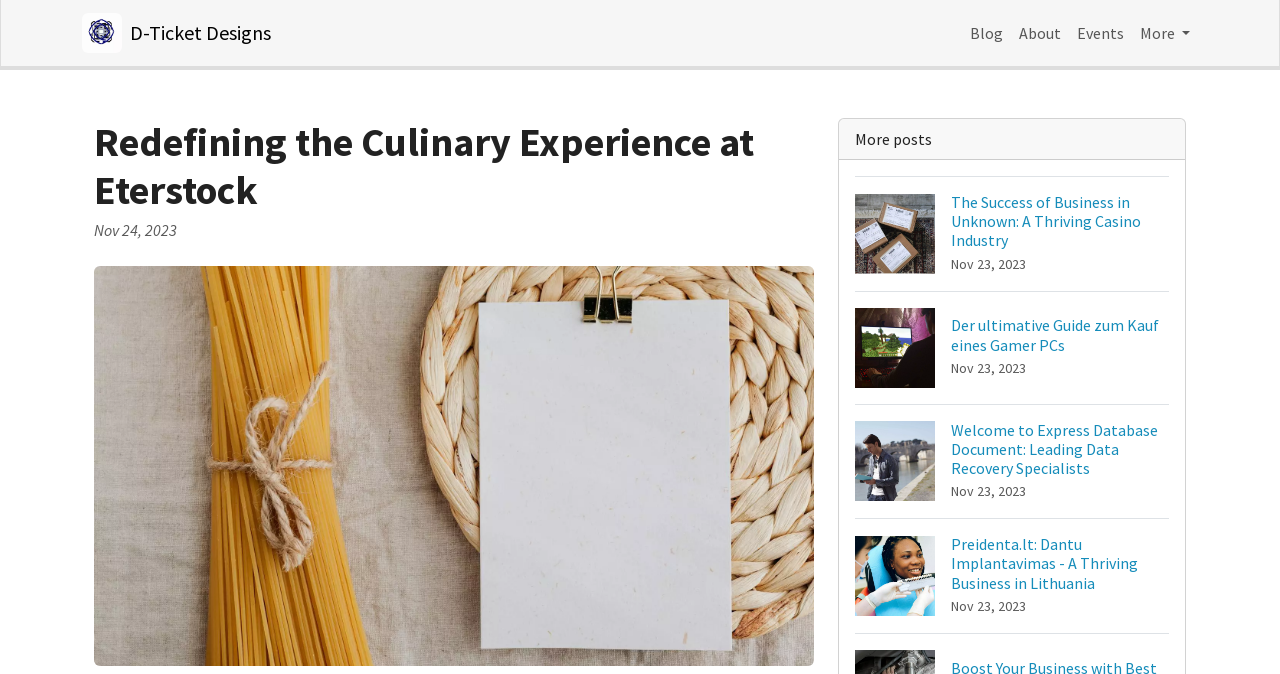Generate a thorough explanation of the webpage's elements.

The webpage is about Eterstock, a platform that offers information about restaurants, food, and bars. At the top left corner, there is a logo of D-Ticket Designs, accompanied by an image. On the top right corner, there are links to "Blog", "About", and "Events", followed by a "More" button.

Below the top navigation bar, there is a header section with a heading that reads "Redefining the Culinary Experience at Eterstock". This section also includes a date, "Nov 24, 2023", and a large image that takes up most of the width of the page.

Underneath the header section, there are four article links, each with a heading, an image, and a date. The articles are titled "The Success of Business in Unknown: A Thriving Casino Industry", "Der ultimative Guide zum Kauf eines Gamer PCs", "Welcome to Express Database Document: Leading Data Recovery Specialists", and "Preidenta.lt: Dantu Implantavimas - A Thriving Business in Lithuania". Each article link is accompanied by a small image and a heading that summarizes the content of the article. The articles are arranged in a vertical list, with the most recent one at the top.